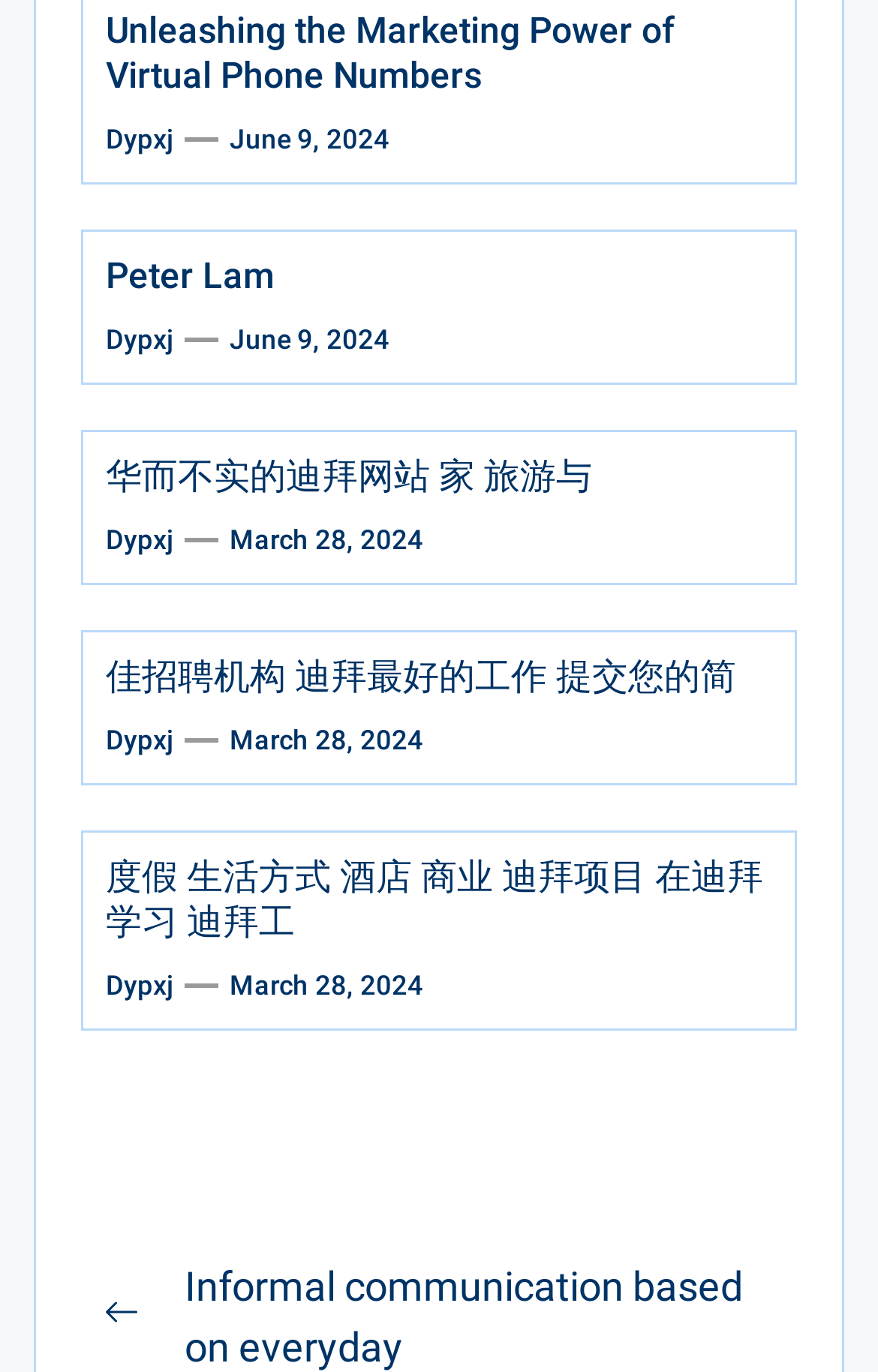Respond with a single word or phrase to the following question:
What is the vertical position of the first link relative to the second link?

Above